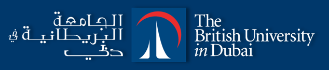Give a thorough and detailed caption for the image.

This image showcases the logo of The British University in Dubai, prominently featuring a modern and sleek design that reflects the institution's commitment to excellence in education. The logo includes the university's name in both Arabic and English, symbolizing its multicultural approach and dedication to serving a diverse student body. The design incorporates a distinctive graphic element that resembles a stylized sail, alluding to themes of progress and navigation in education. The color scheme predominantly features blue and white, conveying professionalism and trust, making it an integral part of the university’s identity and branding.